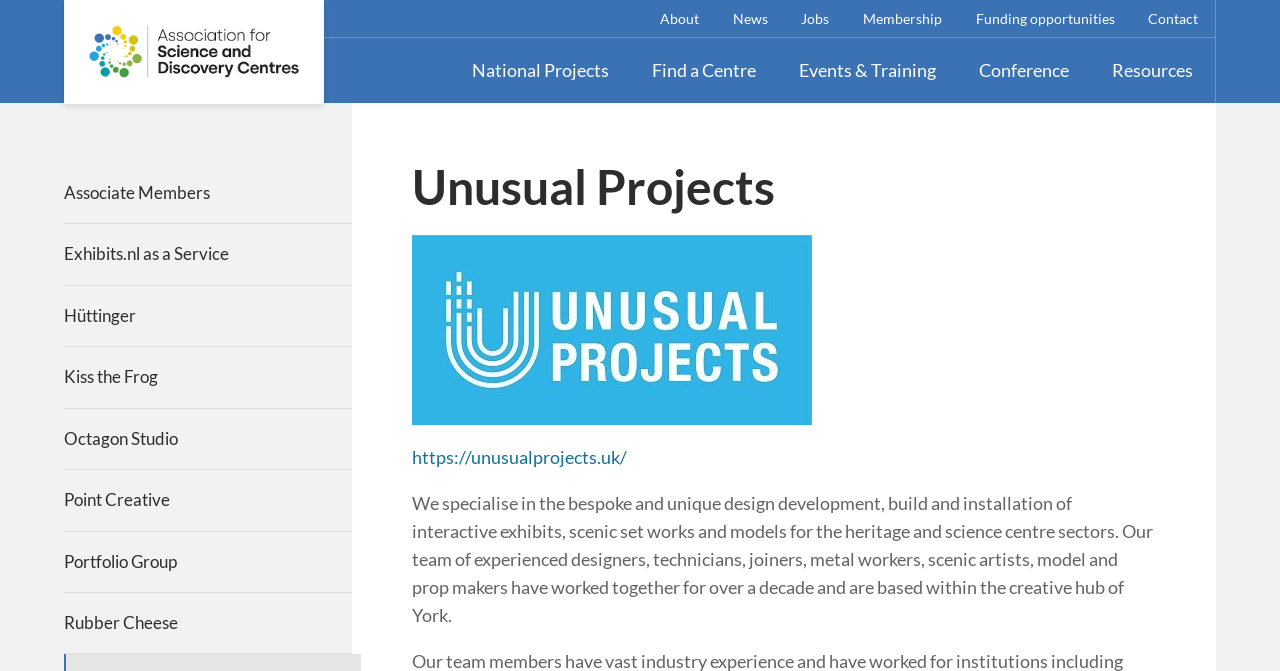What is the location of the Unusual Projects team?
Based on the image, answer the question with as much detail as possible.

According to the webpage, the team of Unusual Projects is based within the creative hub of York.